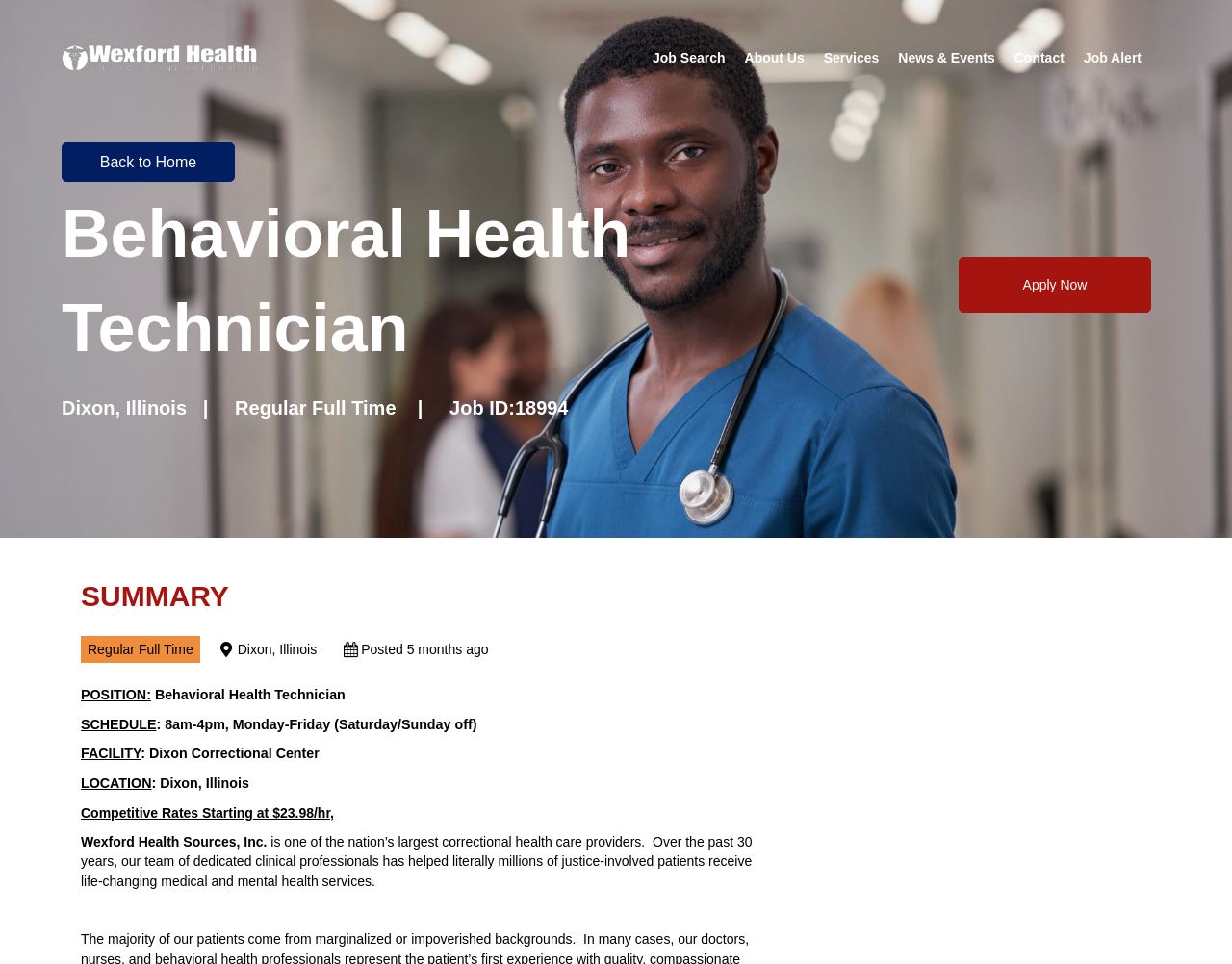Provide the bounding box coordinates of the section that needs to be clicked to accomplish the following instruction: "Click the 'Job Alert' link."

[0.872, 0.04, 0.934, 0.08]